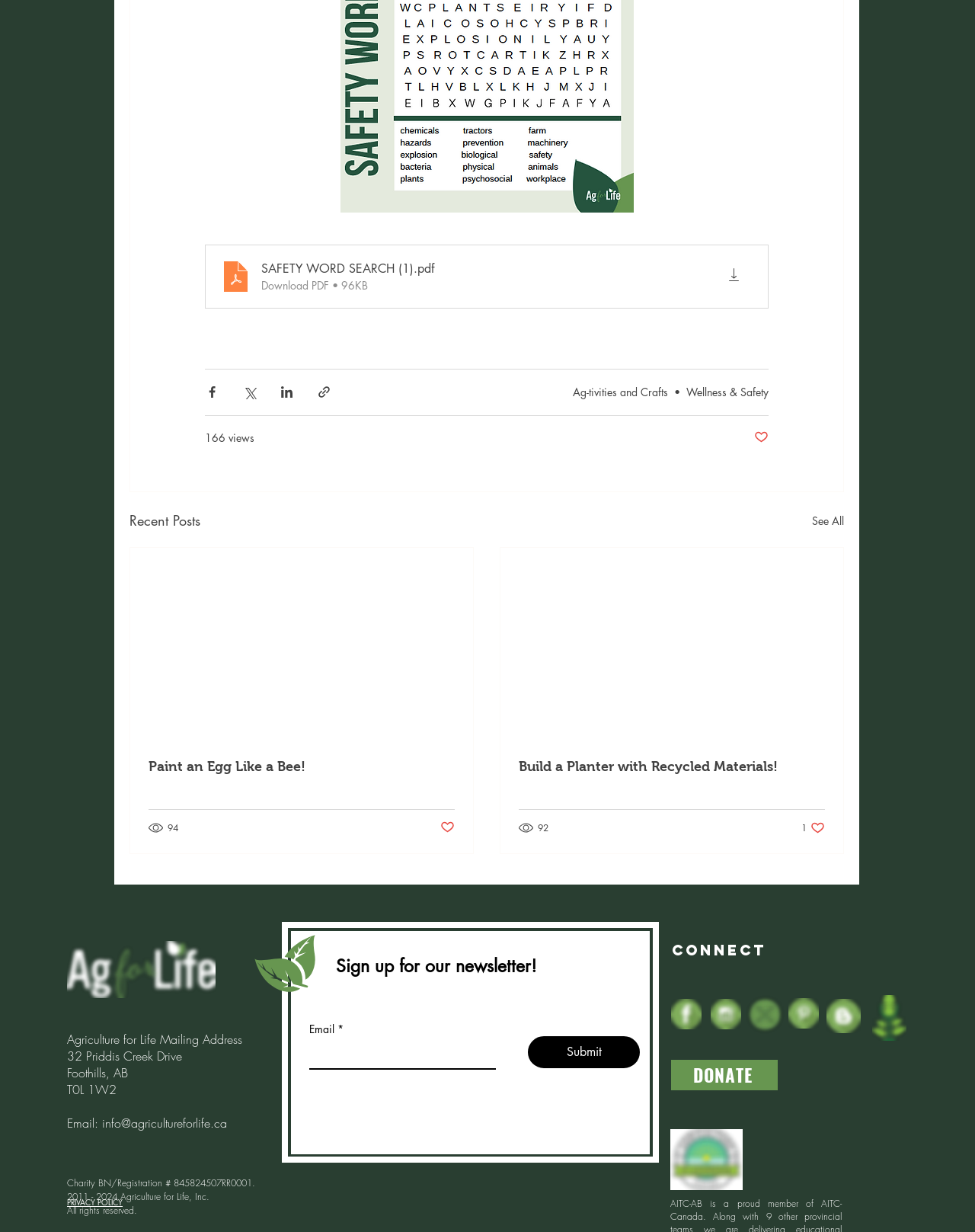Using the given description, provide the bounding box coordinates formatted as (top-left x, top-left y, bottom-right x, bottom-right y), with all values being floating point numbers between 0 and 1. Description: info@agricultureforlife.ca

[0.105, 0.905, 0.233, 0.918]